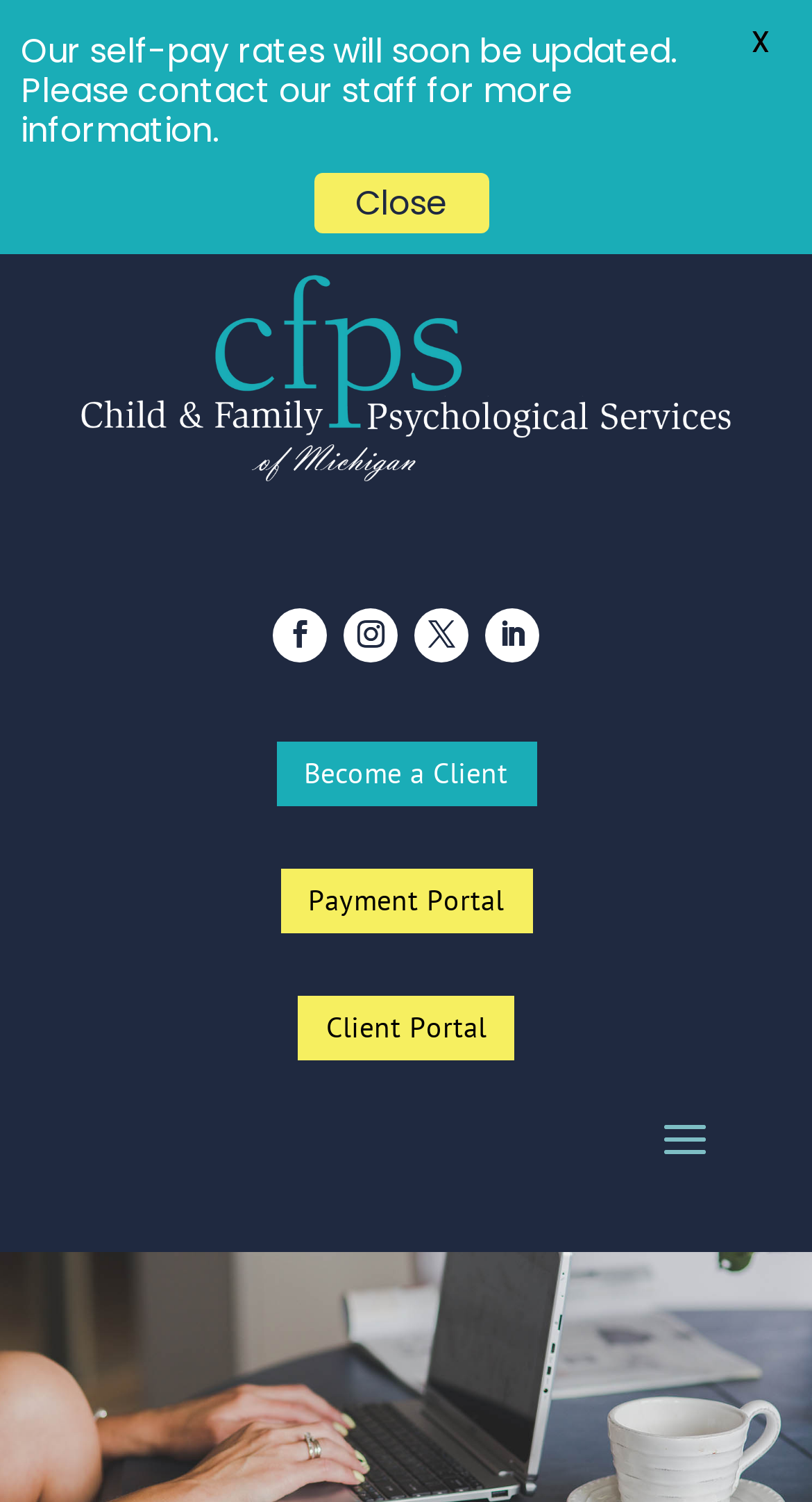Find the bounding box of the web element that fits this description: "Follow".

[0.423, 0.405, 0.49, 0.442]